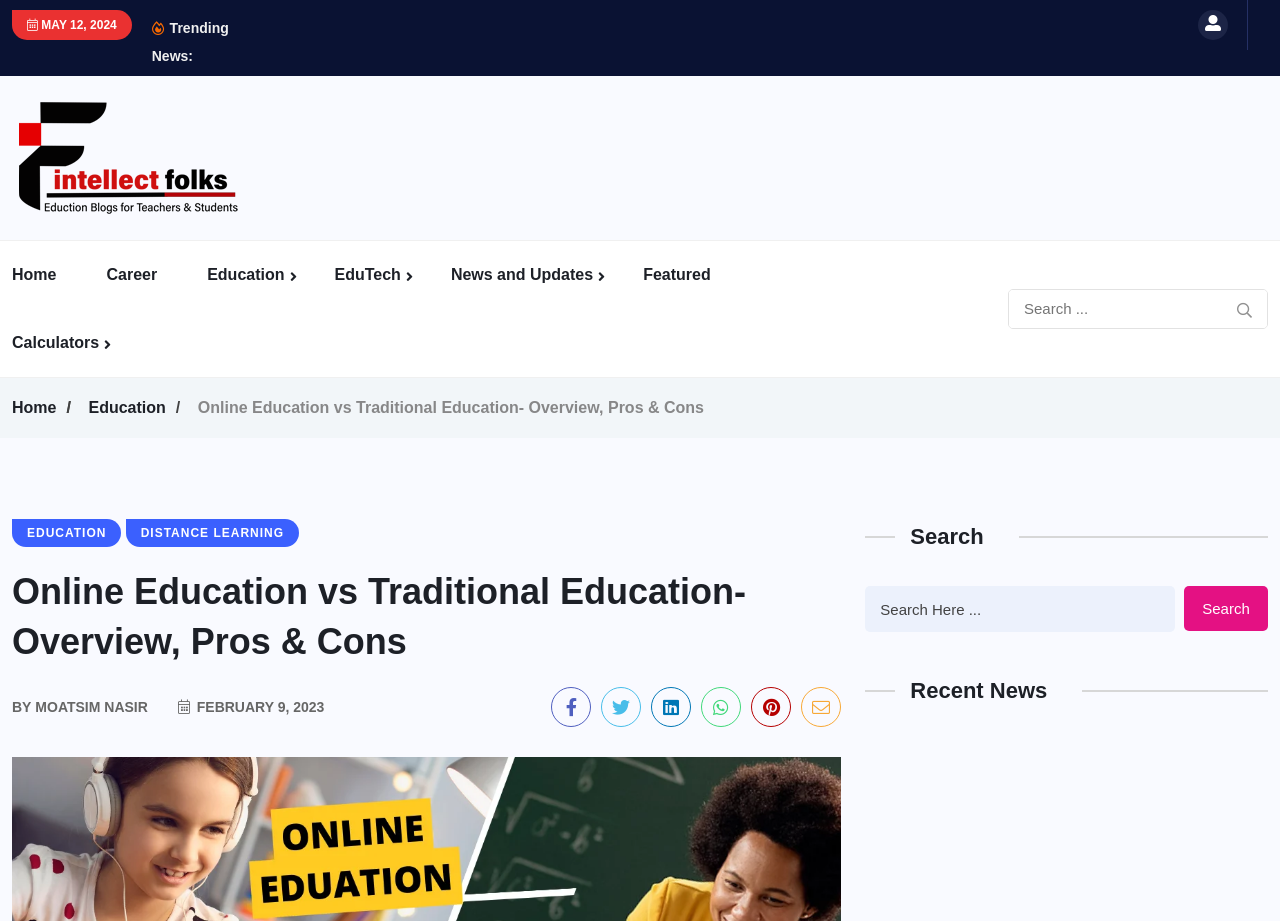What is the date of the latest article? Please answer the question using a single word or phrase based on the image.

FEBRUARY 9, 2023